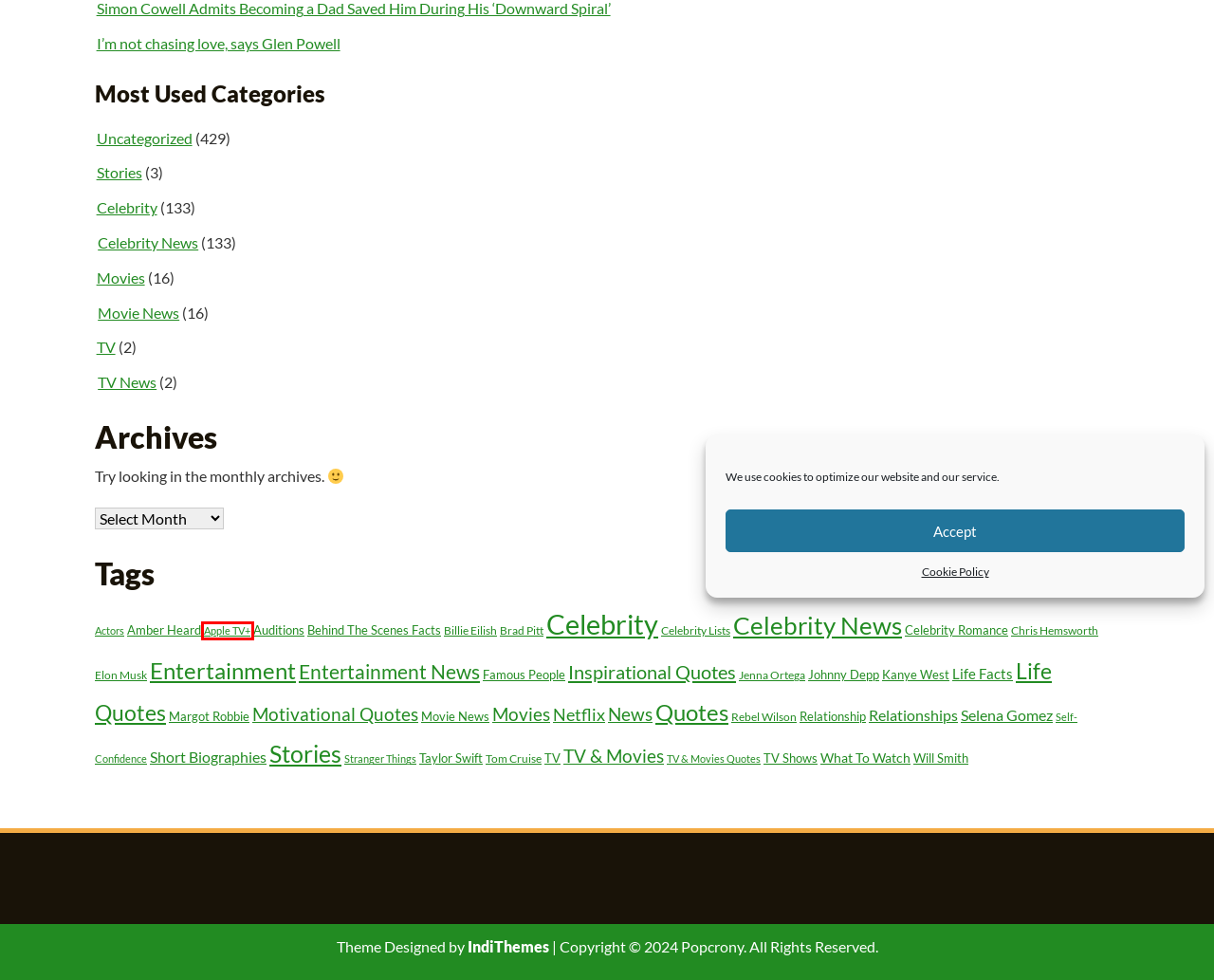You have a screenshot of a webpage with an element surrounded by a red bounding box. Choose the webpage description that best describes the new page after clicking the element inside the red bounding box. Here are the candidates:
A. Celebrity Romance - Popcrony
B. Entertainment News - Popcrony
C. Life Quotes - Popcrony
D. Rebel Wilson - Popcrony
E. Stranger Things - Popcrony
F. Stories - Popcrony
G. Apple TV+ - Popcrony
H. Chris Hemsworth - Popcrony

G